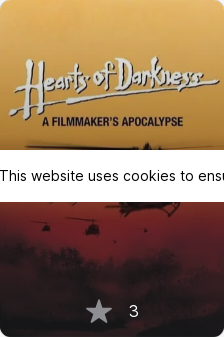Use a single word or phrase to answer the question: 
What is the subtitle of the documentary?

A Filmmaker's Apocalypse